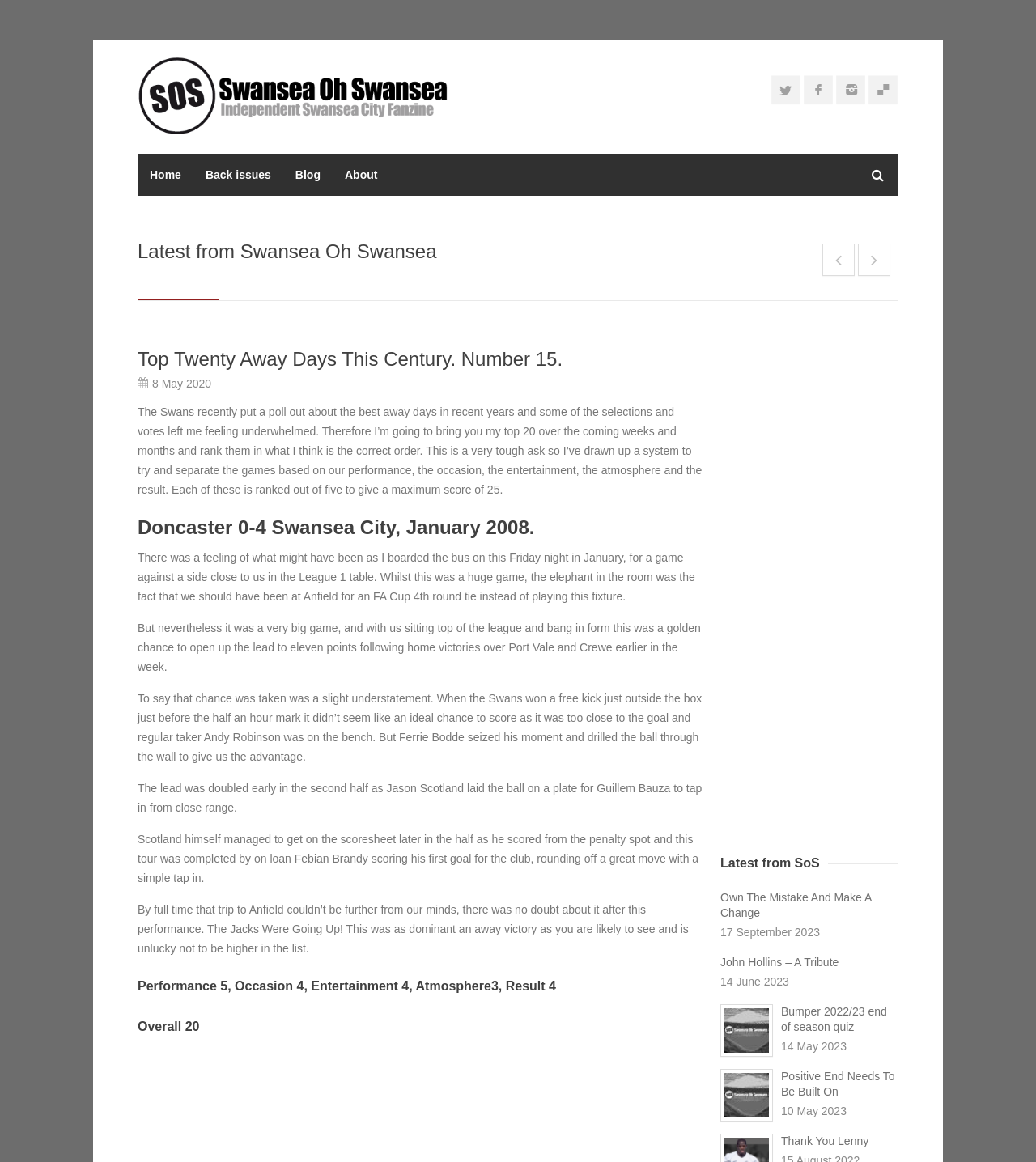Specify the bounding box coordinates for the region that must be clicked to perform the given instruction: "Read the post 'Doncaster 0-4 Swansea City, January 2008.'".

[0.133, 0.444, 0.68, 0.464]